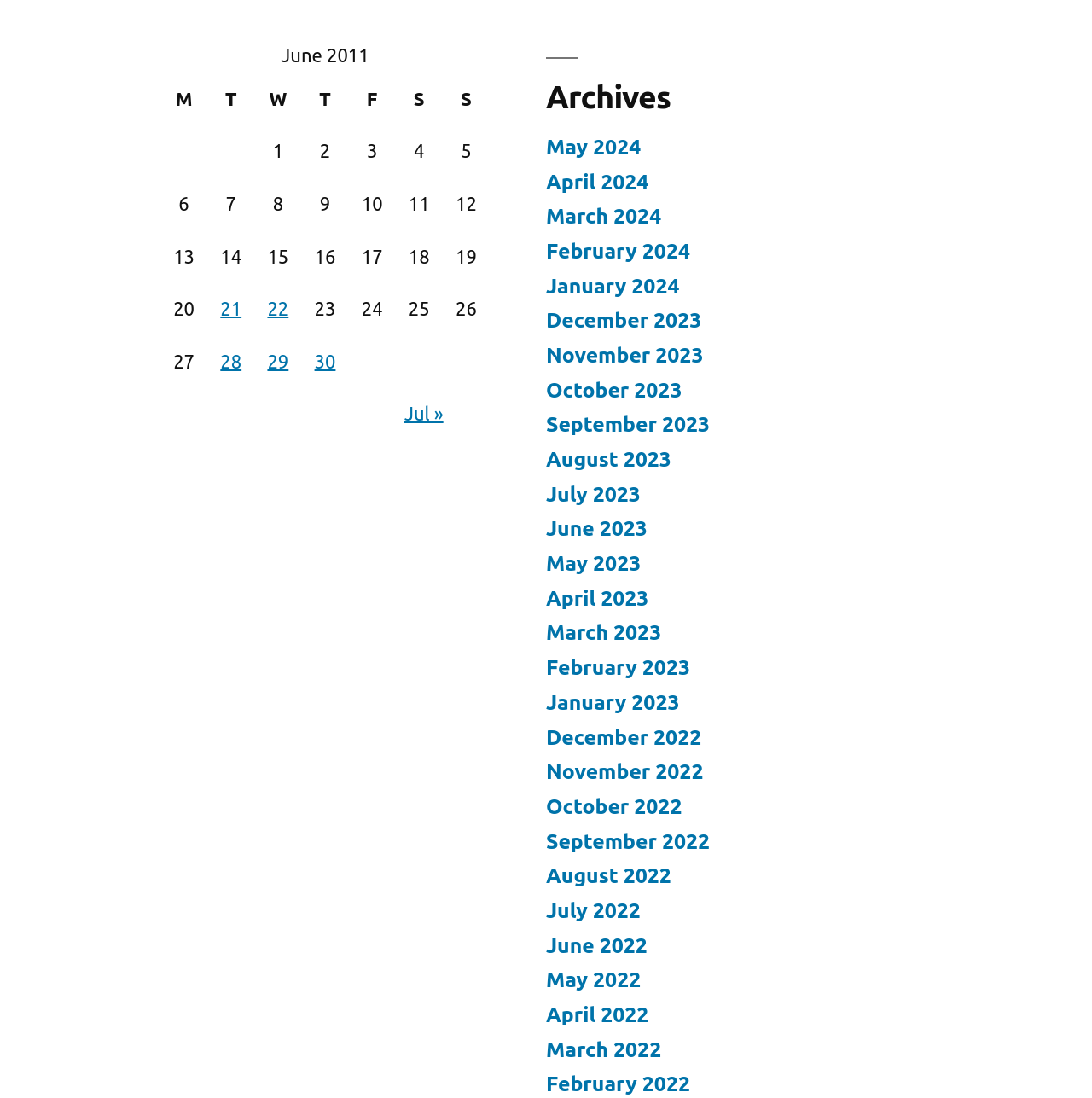Locate the bounding box coordinates of the area where you should click to accomplish the instruction: "Click on the 'Jul »' link".

[0.37, 0.367, 0.406, 0.386]